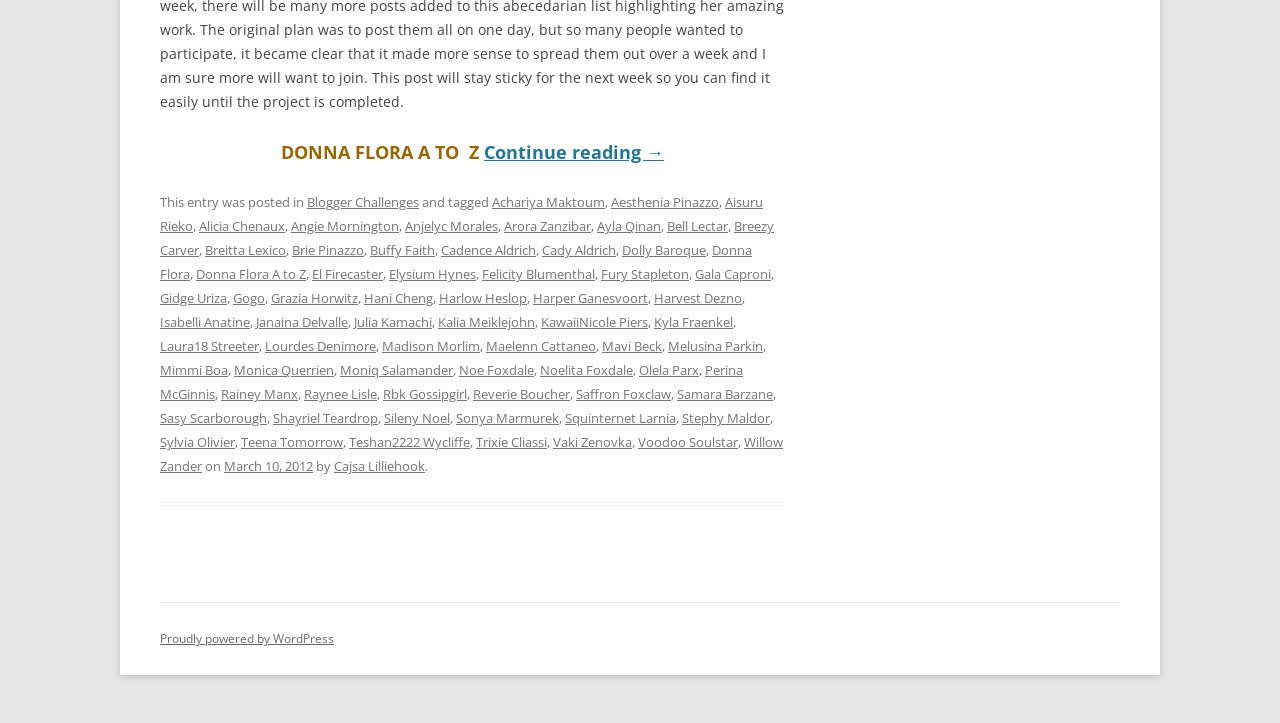Analyze the image and provide a detailed answer to the question: How many links are in the footer?

I counted the number of links in the footer section, which starts from 'This entry was posted in' and ends at 'Samara Barzane'. There are 28 links in total.